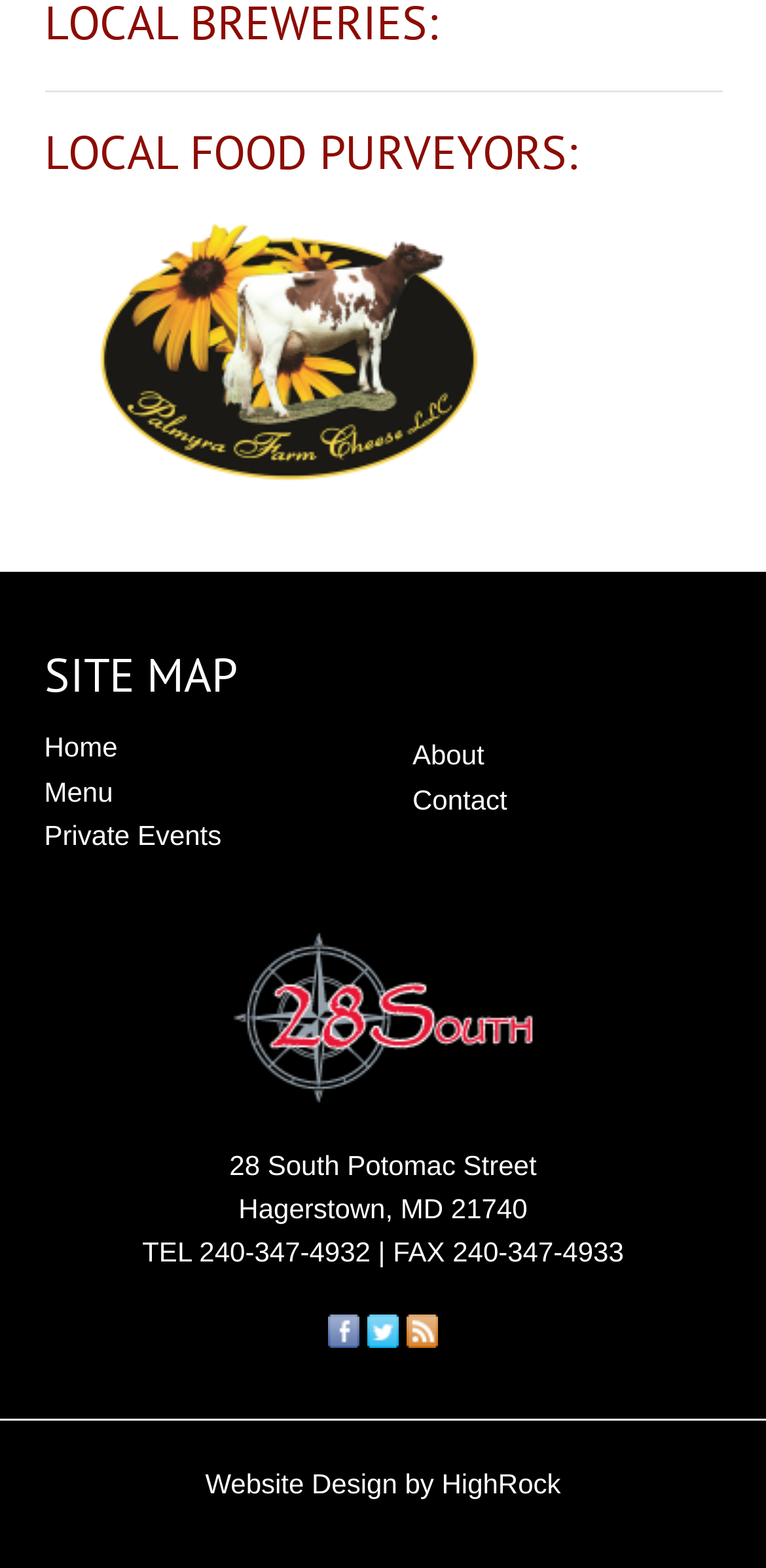What is the name of the local food purveyor?
Answer the question with a single word or phrase, referring to the image.

Palmyra Farm Cheese